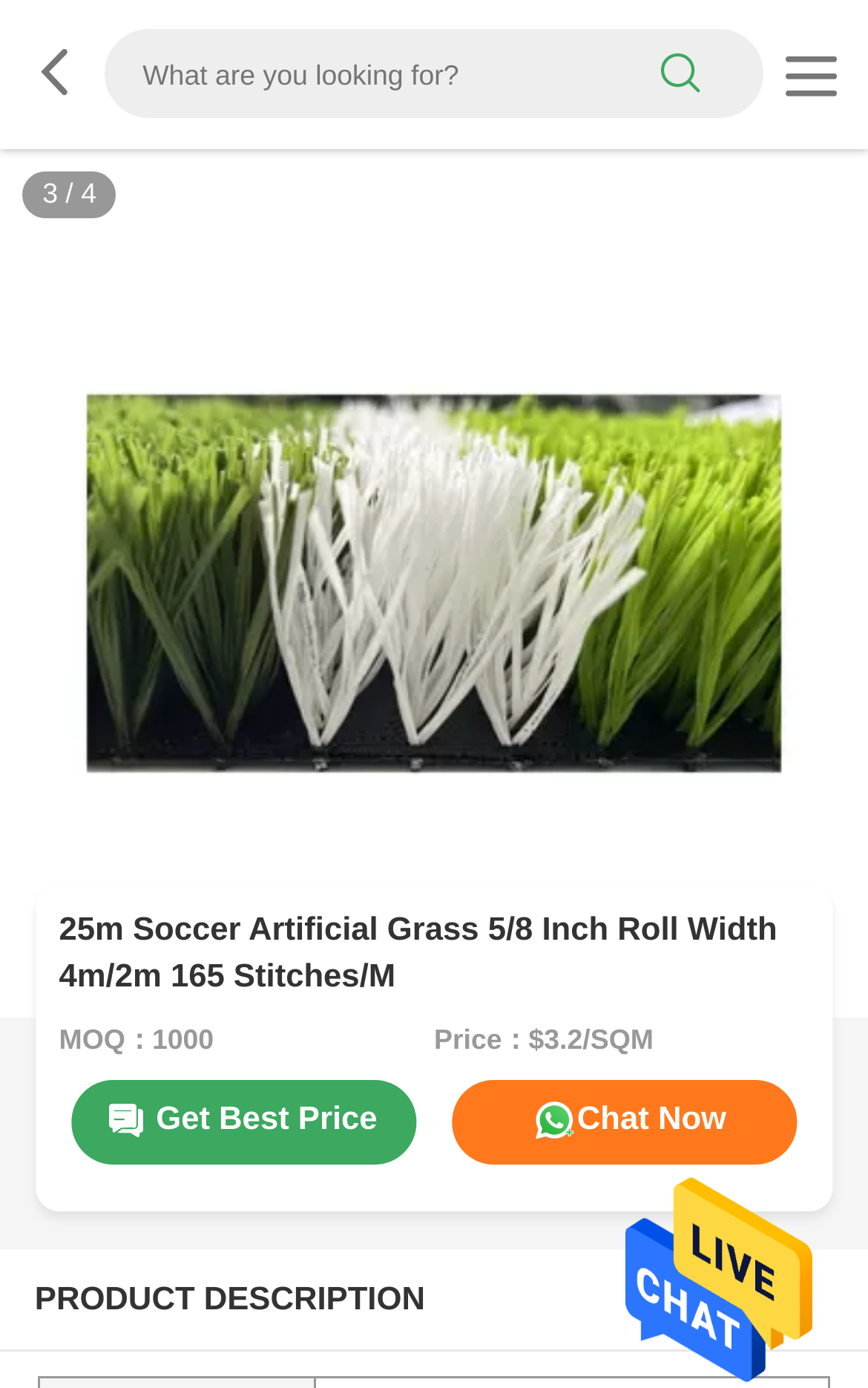What is the length of the soccer artificial grass?
Based on the image, give a concise answer in the form of a single word or short phrase.

25m